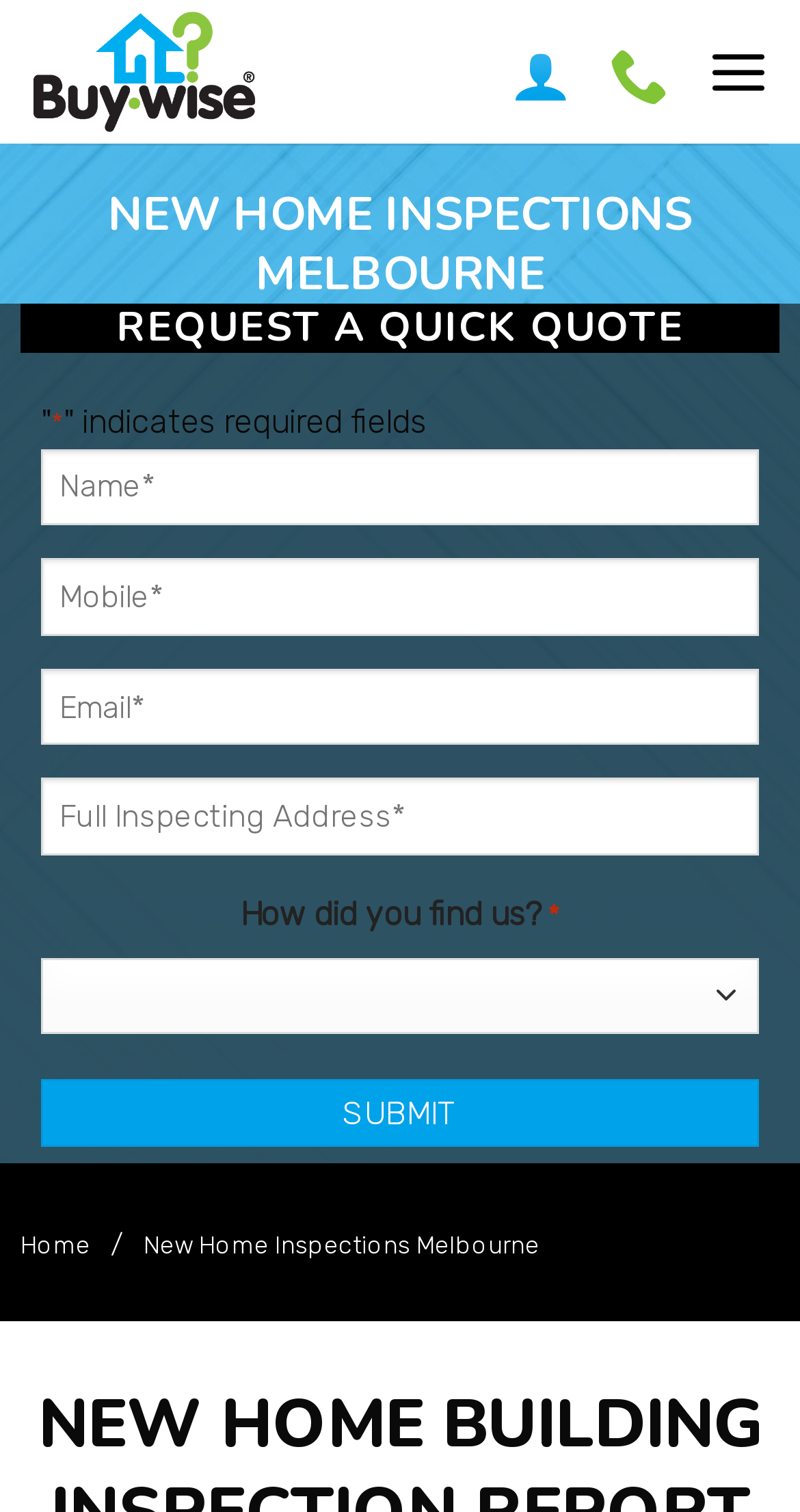What is the text on the submit button?
Using the image, respond with a single word or phrase.

SUBMIT